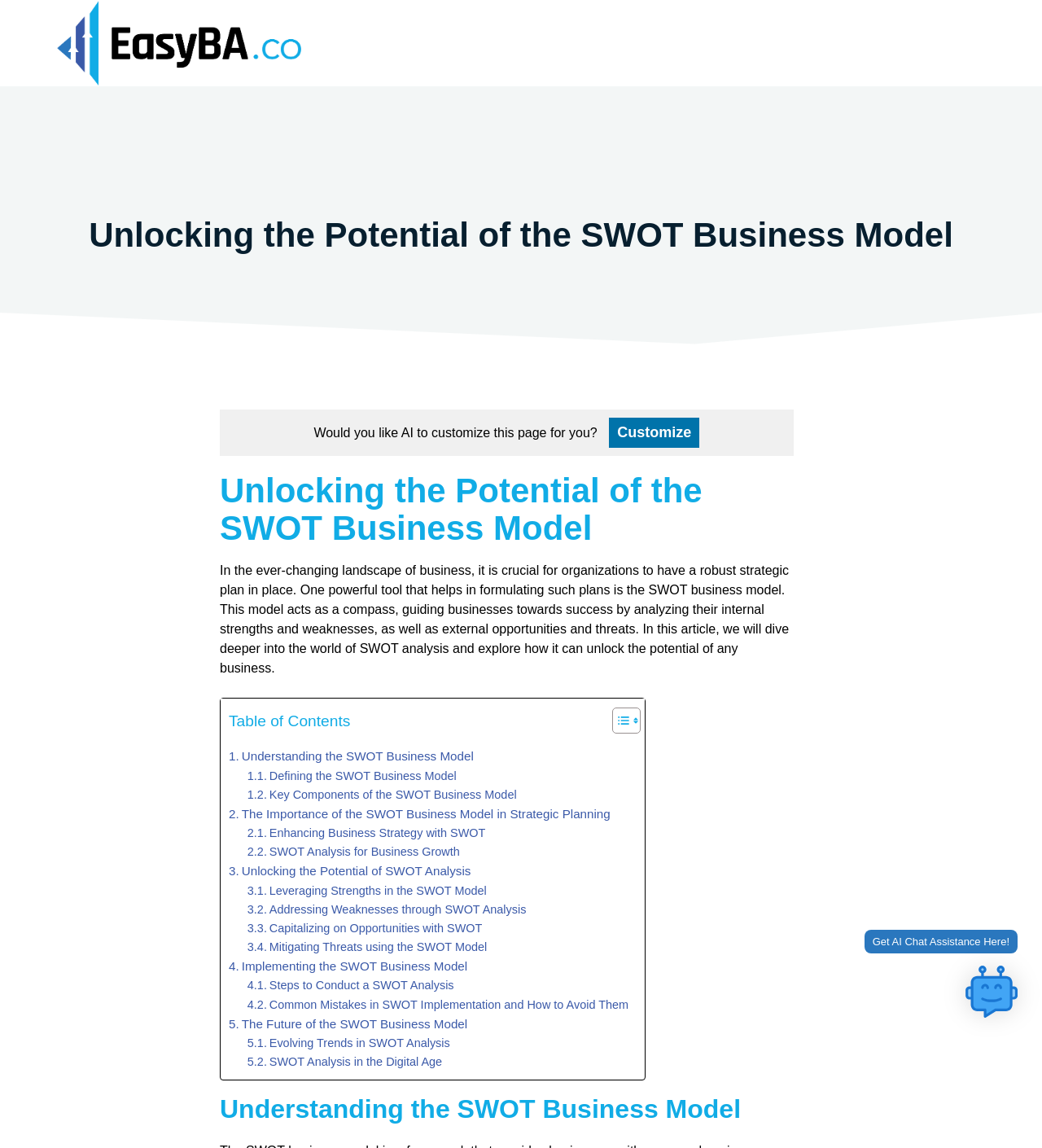Please identify the bounding box coordinates of the area I need to click to accomplish the following instruction: "Toggle the table of content".

[0.576, 0.616, 0.611, 0.64]